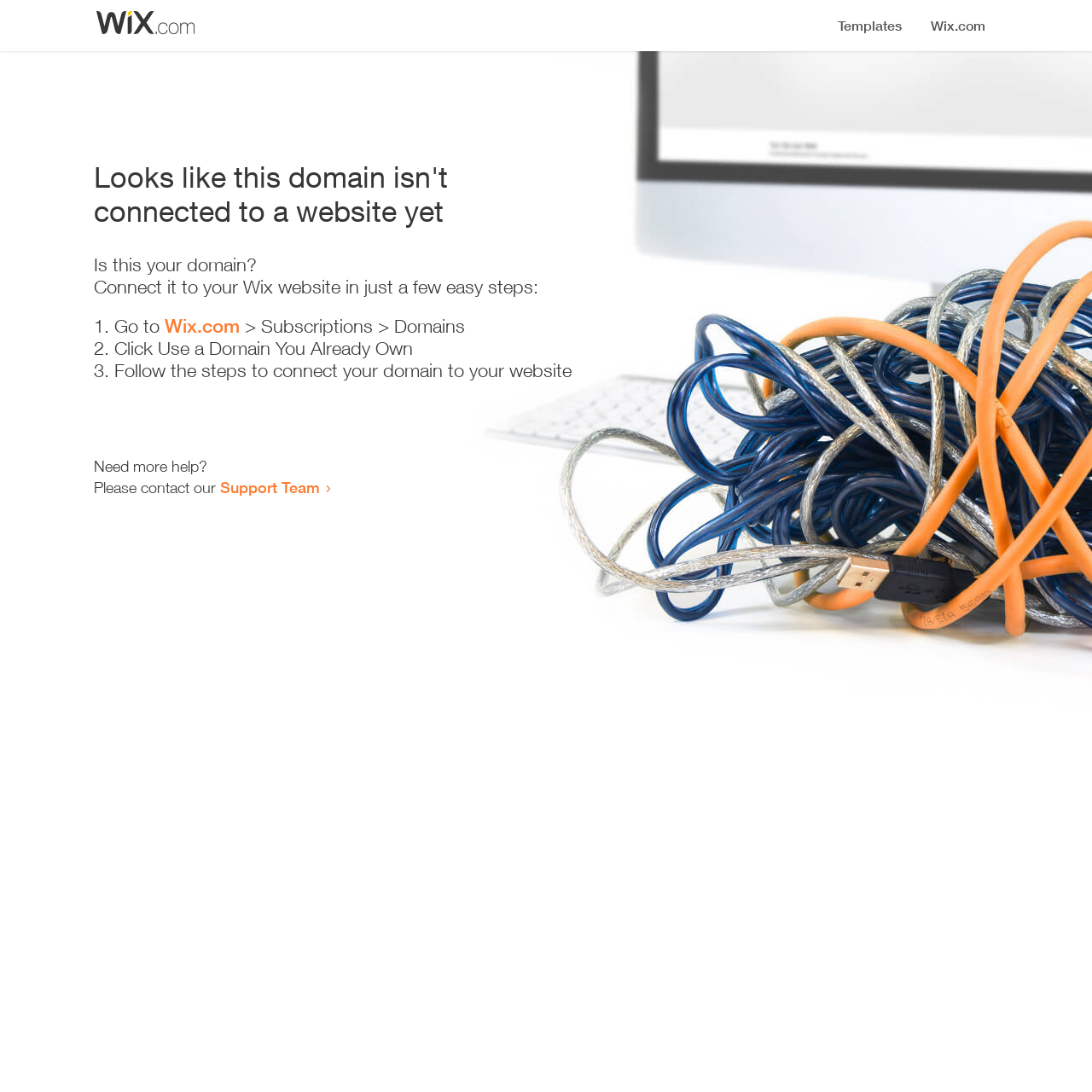Determine the bounding box coordinates of the UI element described below. Use the format (top-left x, top-left y, bottom-right x, bottom-right y) with floating point numbers between 0 and 1: Support Team

[0.202, 0.438, 0.293, 0.455]